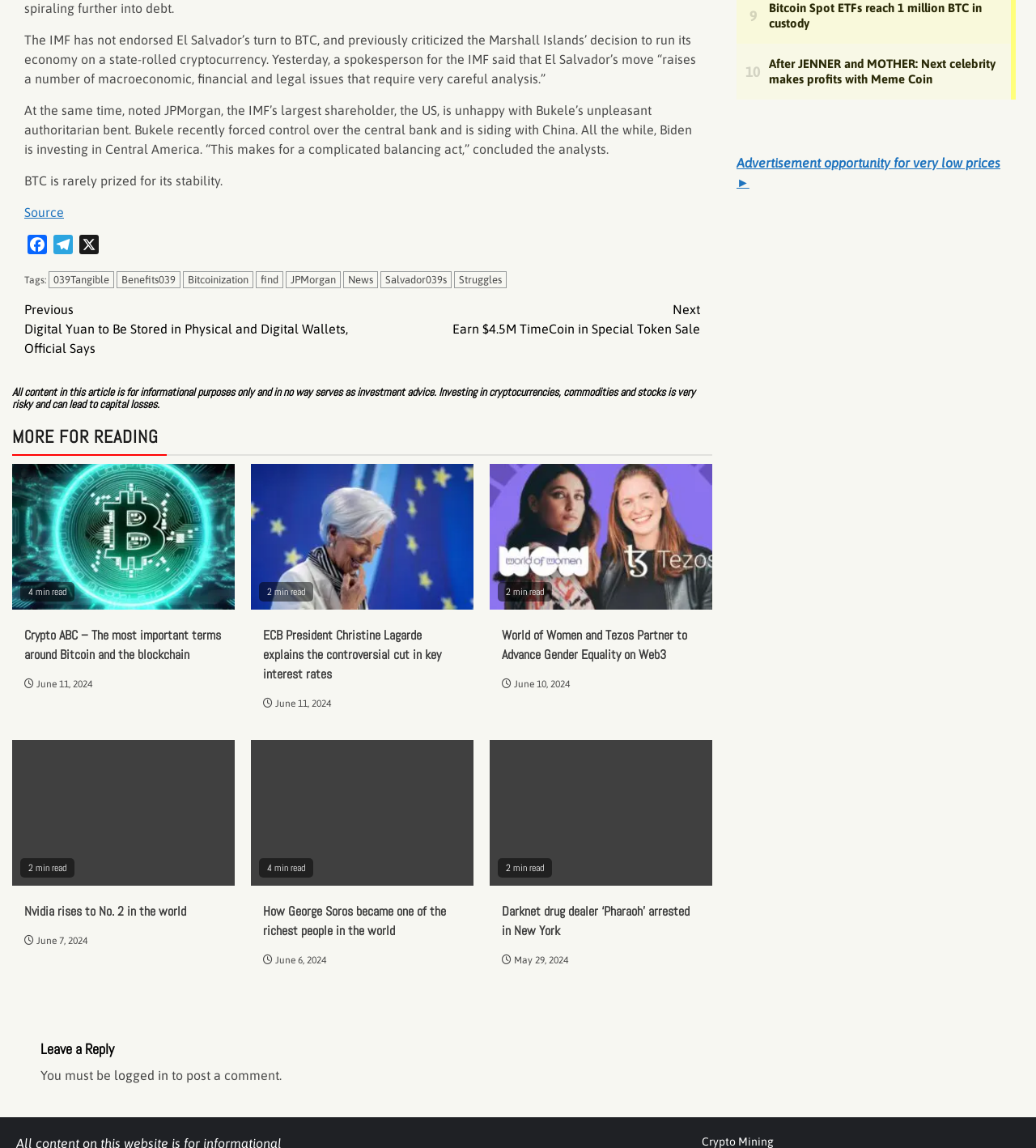Locate the bounding box coordinates of the clickable region necessary to complete the following instruction: "Check the news about 'World of Women and Tezos Partner to Advance Gender Equality on Web3'". Provide the coordinates in the format of four float numbers between 0 and 1, i.e., [left, top, right, bottom].

[0.473, 0.404, 0.687, 0.531]